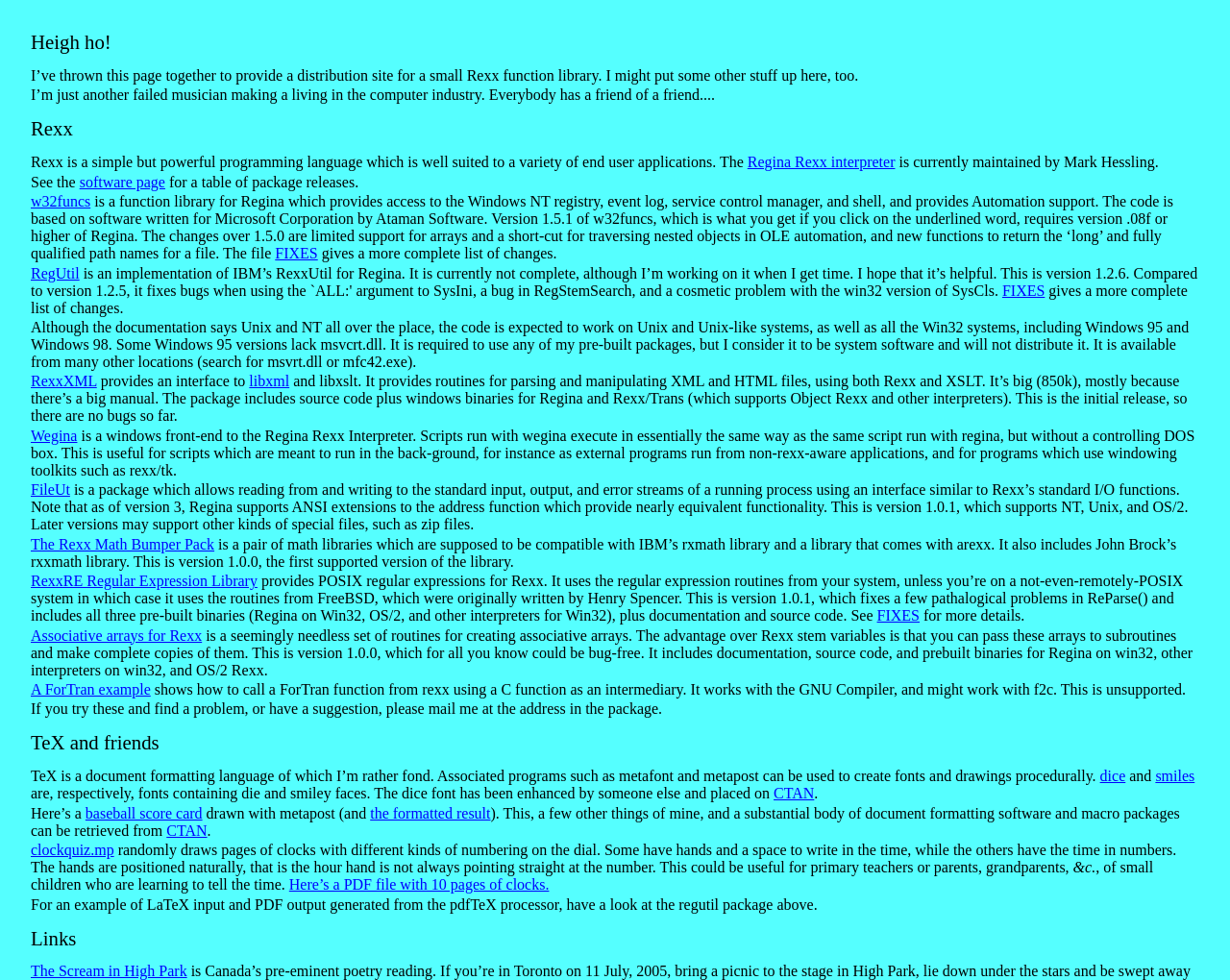Given the element description, predict the bounding box coordinates in the format (top-left x, top-left y, bottom-right x, bottom-right y), using floating point numbers between 0 and 1: Associative arrays for Rexx

[0.025, 0.64, 0.164, 0.656]